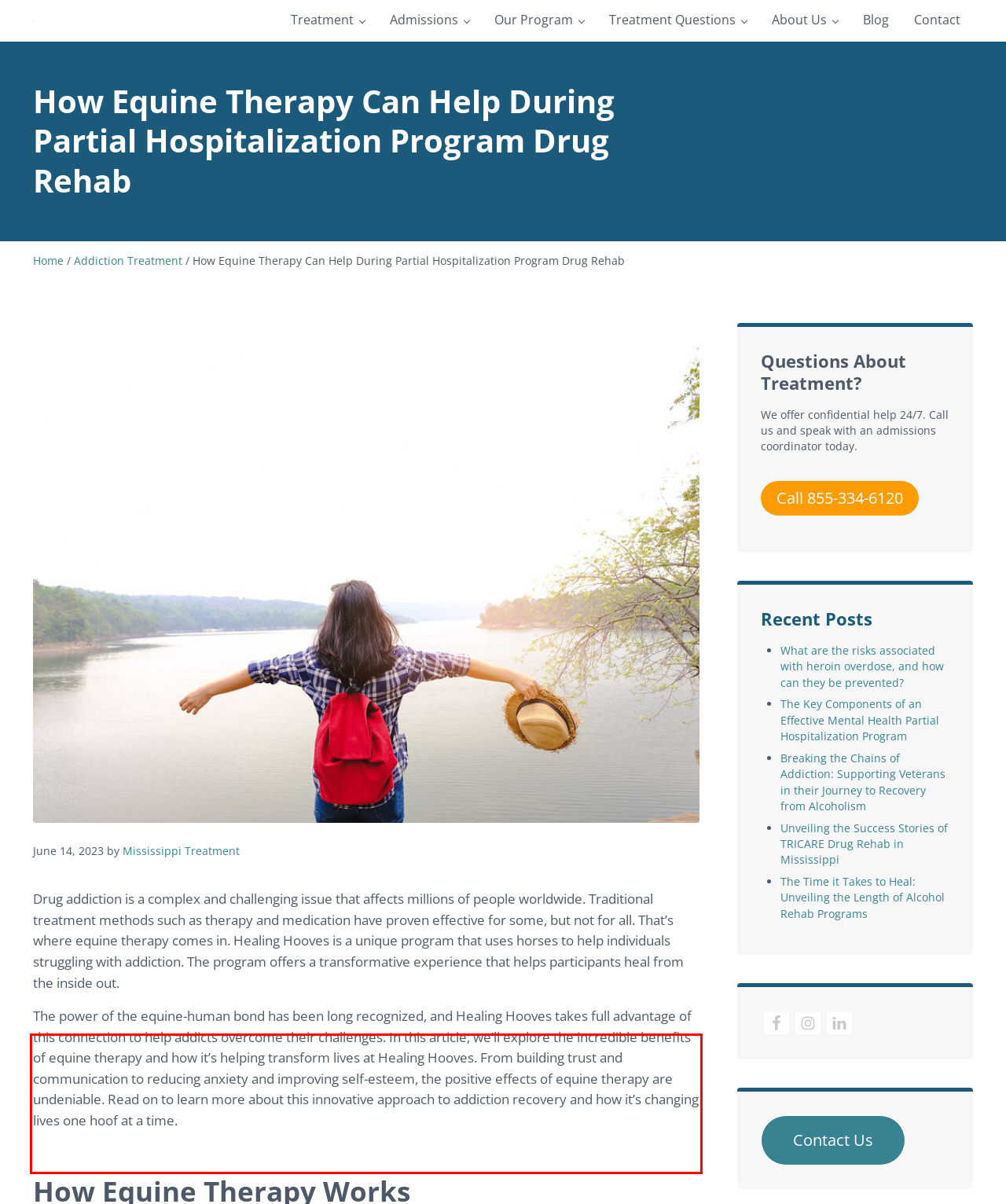In the screenshot of the webpage, find the red bounding box and perform OCR to obtain the text content restricted within this red bounding box.

The power of the equine-human bond has been long recognized, and Healing Hooves takes full advantage of this connection to help addicts overcome their challenges. In this article, we’ll explore the incredible benefits of equine therapy and how it’s helping transform lives at Healing Hooves. From building trust and communication to reducing anxiety and improving self-esteem, the positive effects of equine therapy are undeniable. Read on to learn more about this innovative approach to addiction recovery and how it’s changing lives one hoof at a time.